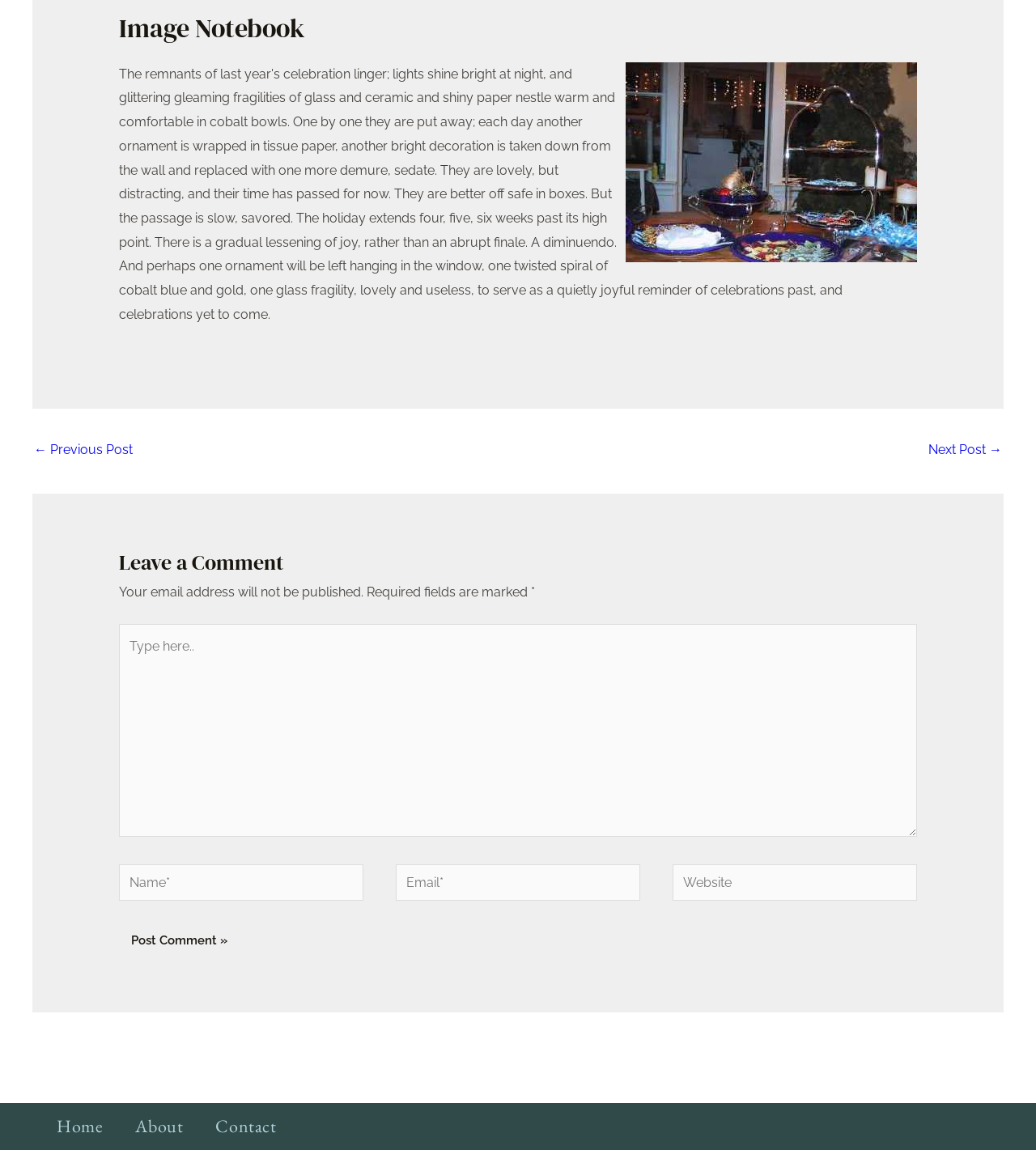What is the topic of the image?
Provide an in-depth and detailed answer to the question.

The image on the webpage is described as 'Christmas ornaments', which suggests that the topic of the image is related to Christmas decorations.